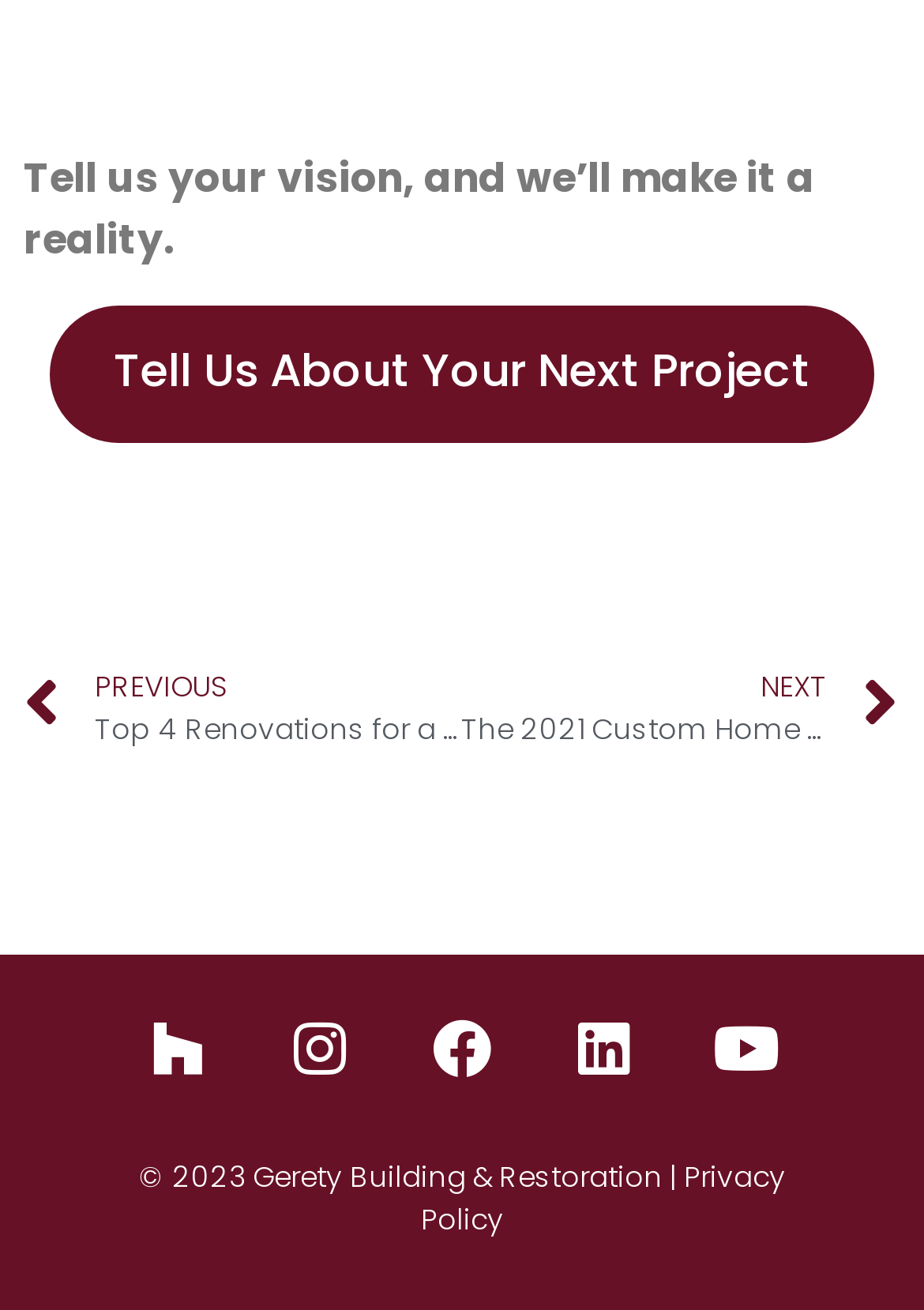Identify the bounding box coordinates of the element to click to follow this instruction: 'Visit the Facebook page'. Ensure the coordinates are four float values between 0 and 1, provided as [left, top, right, bottom].

[0.436, 0.756, 0.564, 0.846]